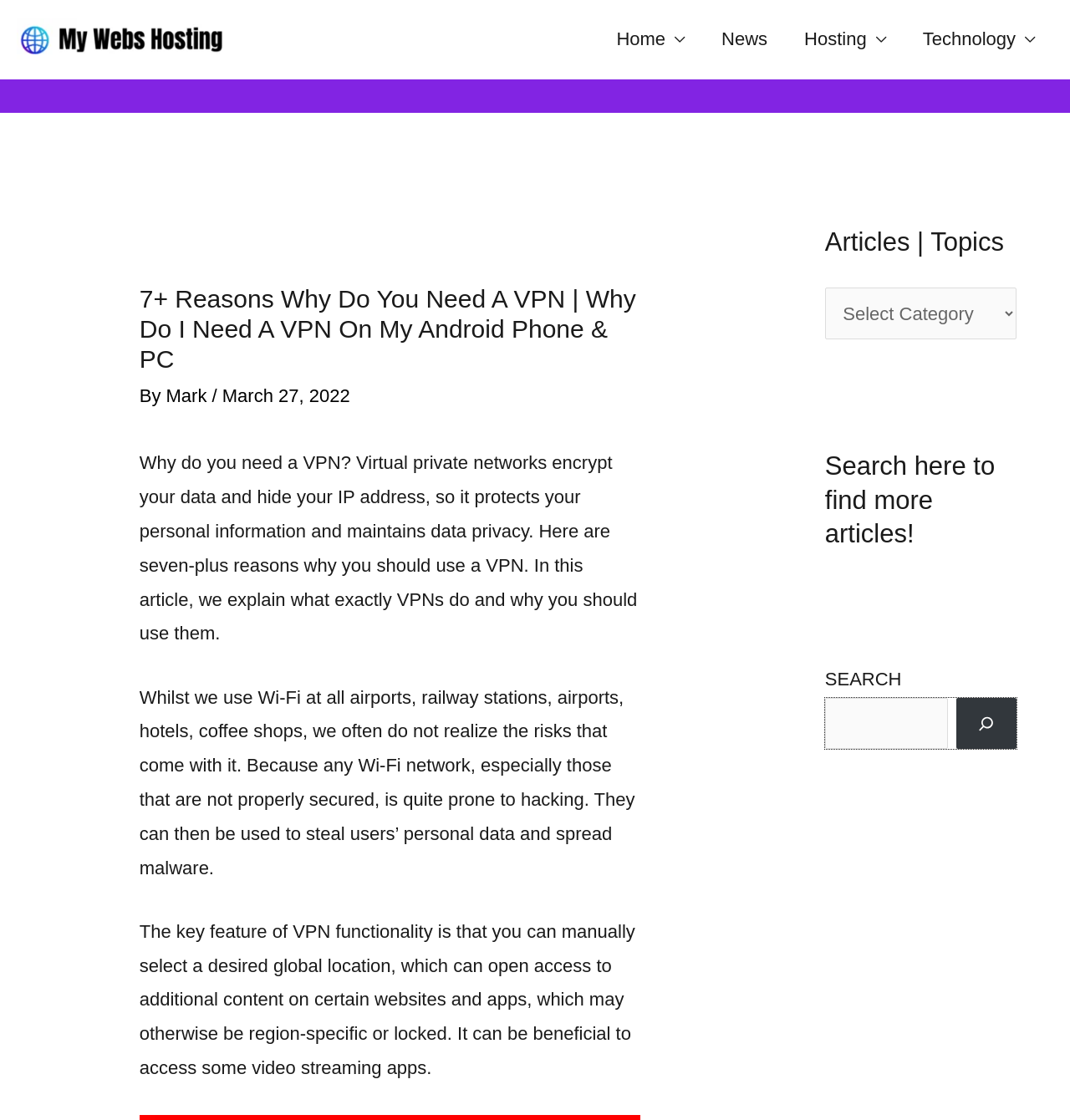What is the date of the article?
Using the information from the image, give a concise answer in one word or a short phrase.

March 27, 2022